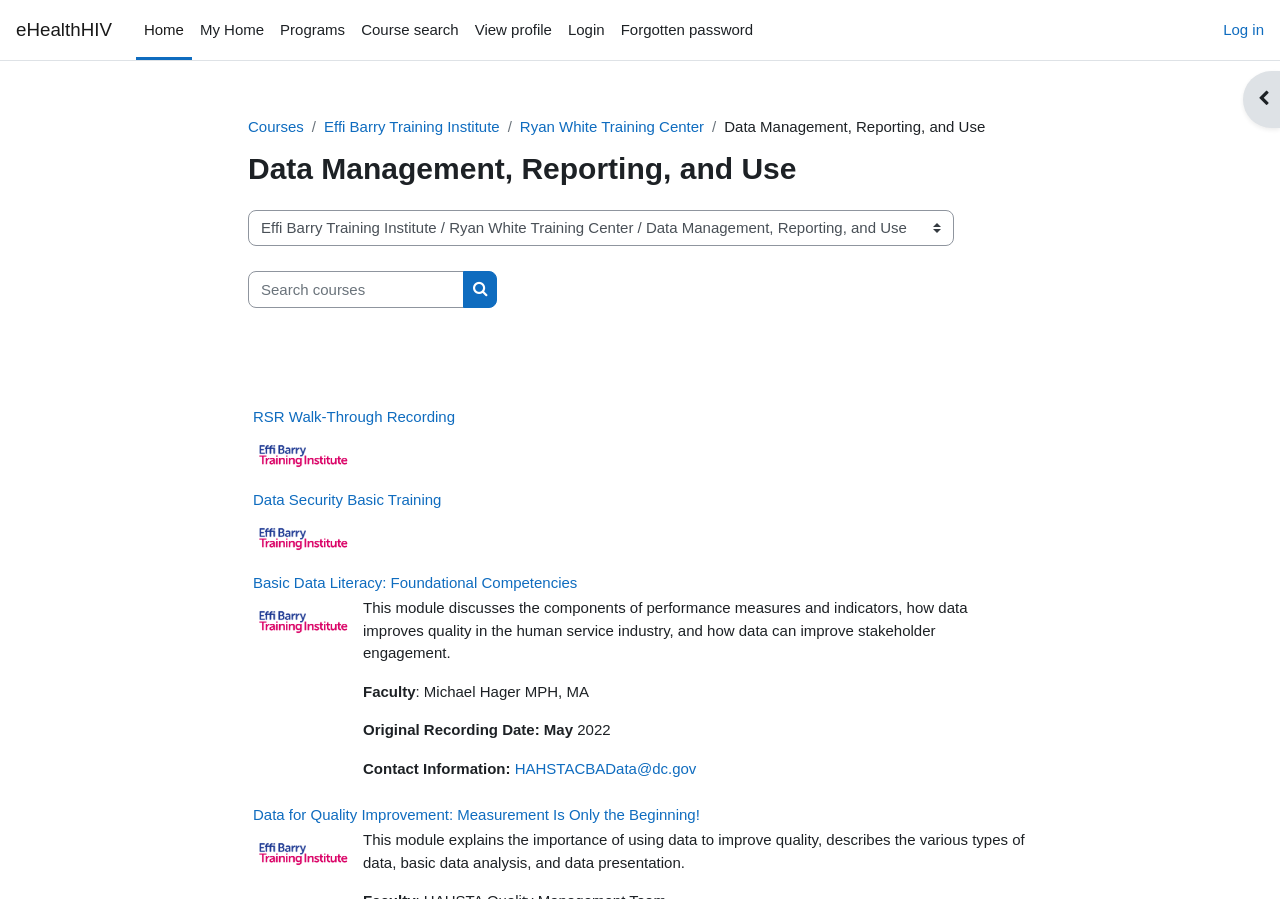Please specify the bounding box coordinates of the clickable region necessary for completing the following instruction: "Open the block drawer". The coordinates must consist of four float numbers between 0 and 1, i.e., [left, top, right, bottom].

[0.971, 0.079, 1.0, 0.142]